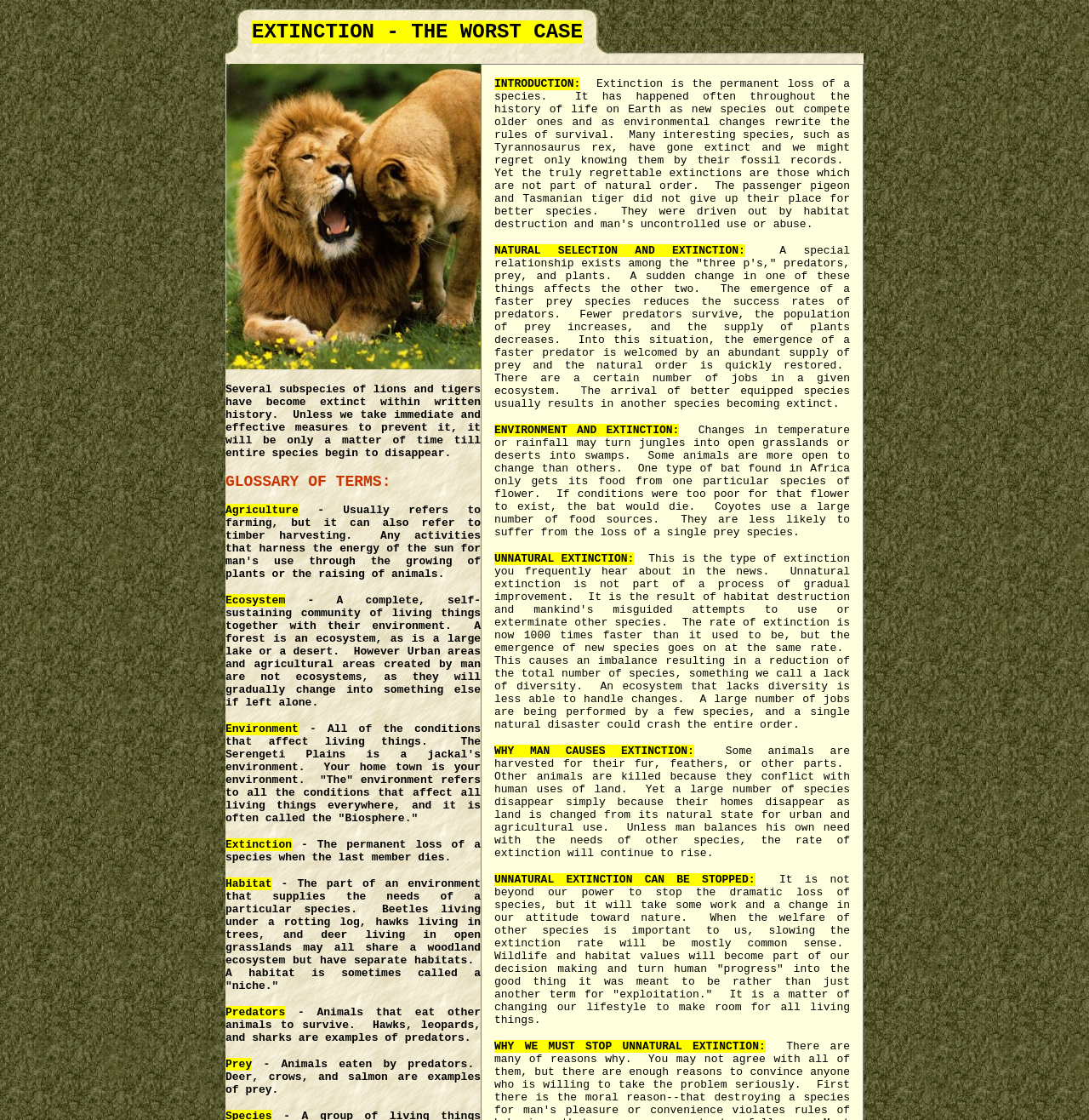How many columns are in the table? Observe the screenshot and provide a one-word or short phrase answer.

3